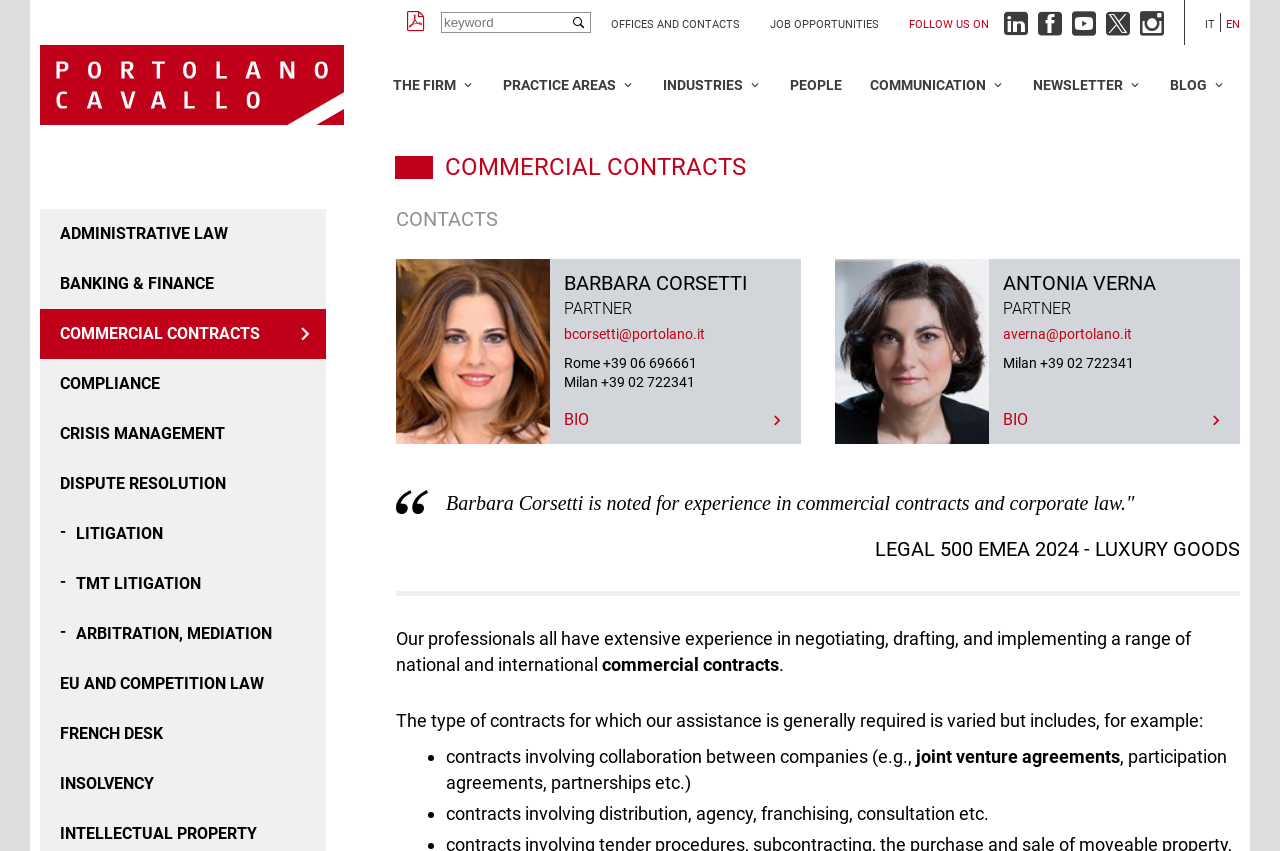Use a single word or phrase to answer this question: 
What is the name of the law firm?

Portolano Cavallo